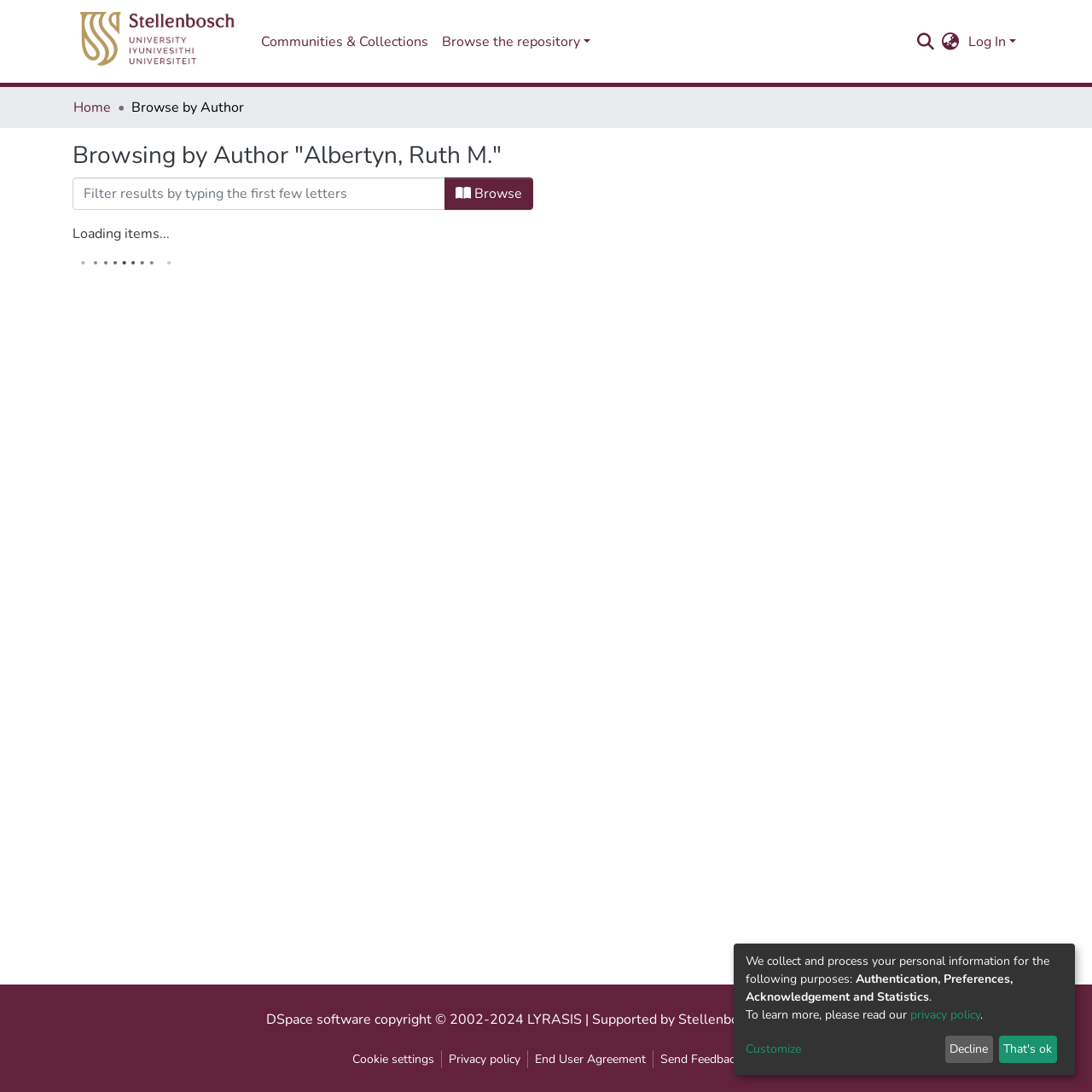Specify the bounding box coordinates (top-left x, top-left y, bottom-right x, bottom-right y) of the UI element in the screenshot that matches this description: aria-label="Language switch" title="Language switch"

[0.858, 0.029, 0.884, 0.048]